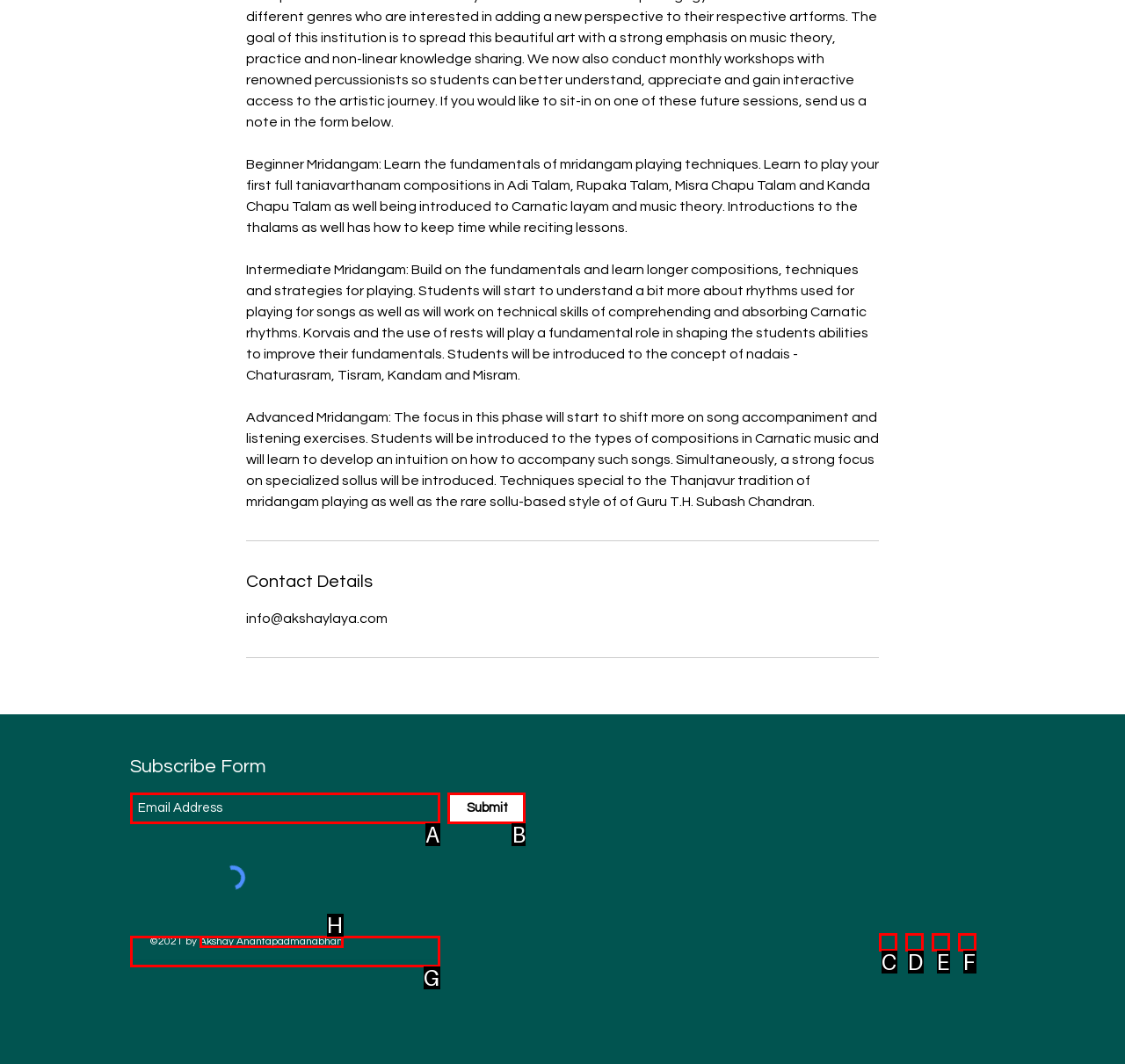Point out which HTML element you should click to fulfill the task: Click submit.
Provide the option's letter from the given choices.

B